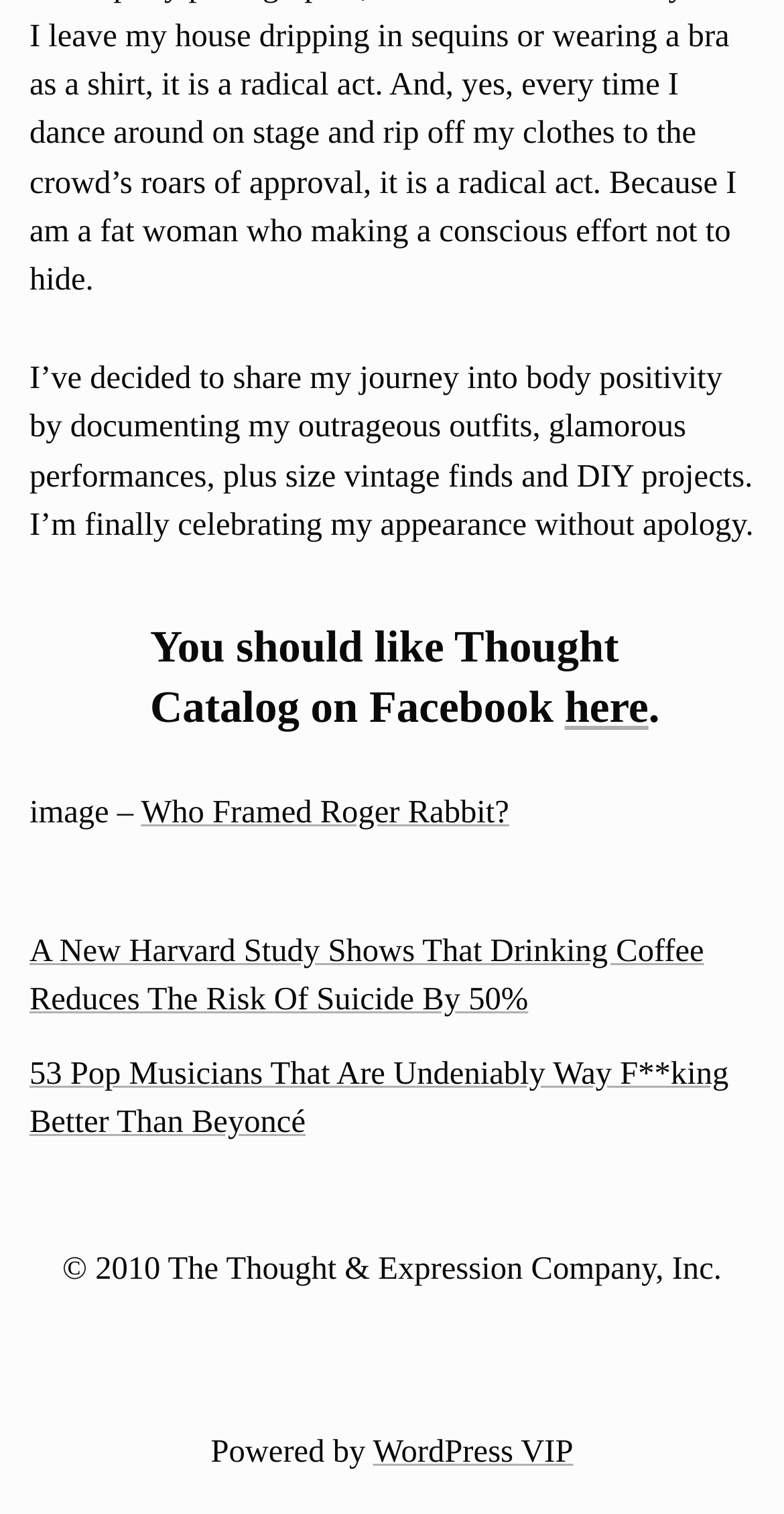What is the author celebrating?
Kindly give a detailed and elaborate answer to the question.

The author is celebrating their appearance without apology, as mentioned in the StaticText element with ID 86, which describes the author's journey into body positivity.